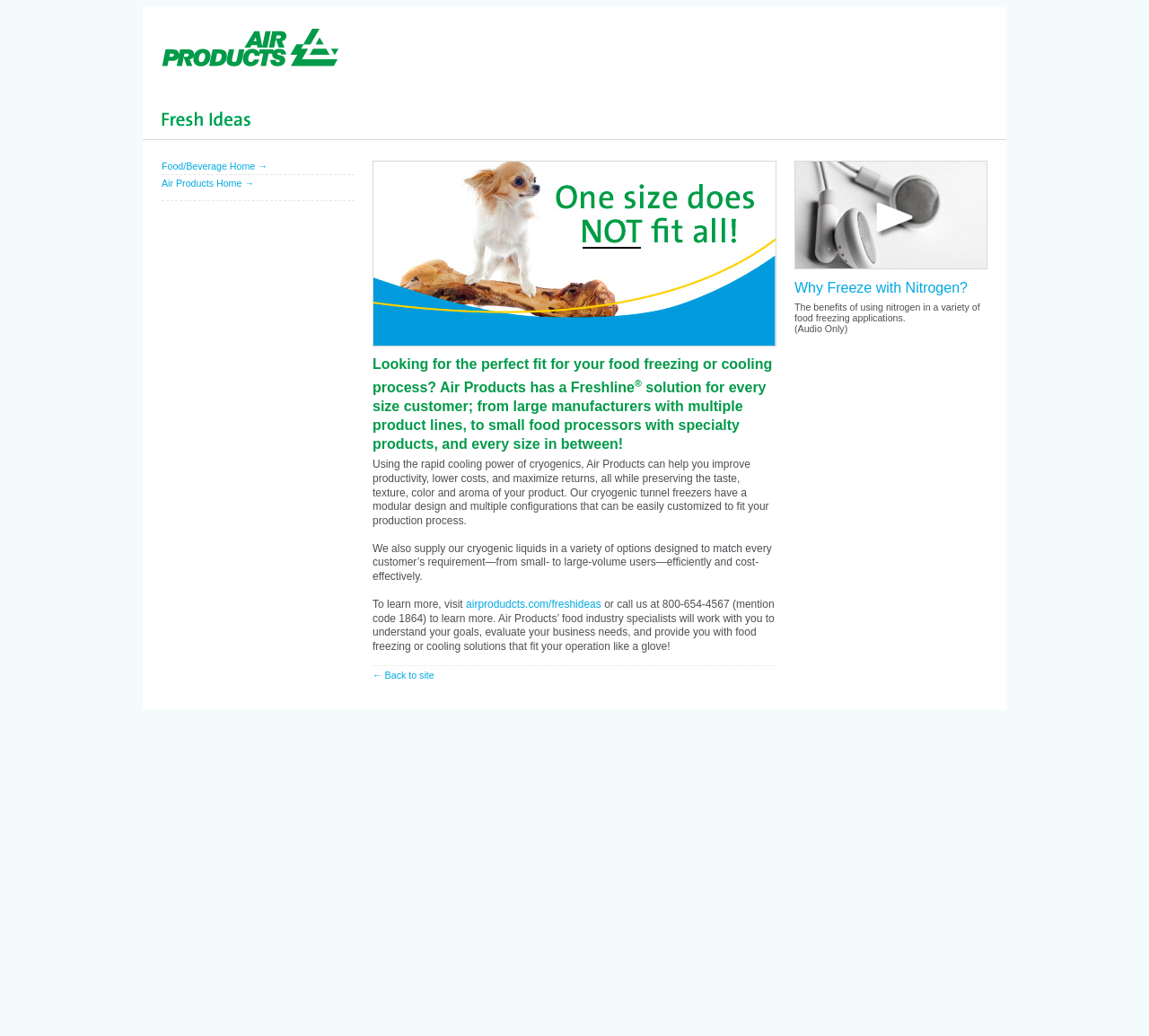Give a concise answer using only one word or phrase for this question:
What is the company name in the top-left corner?

Air Products